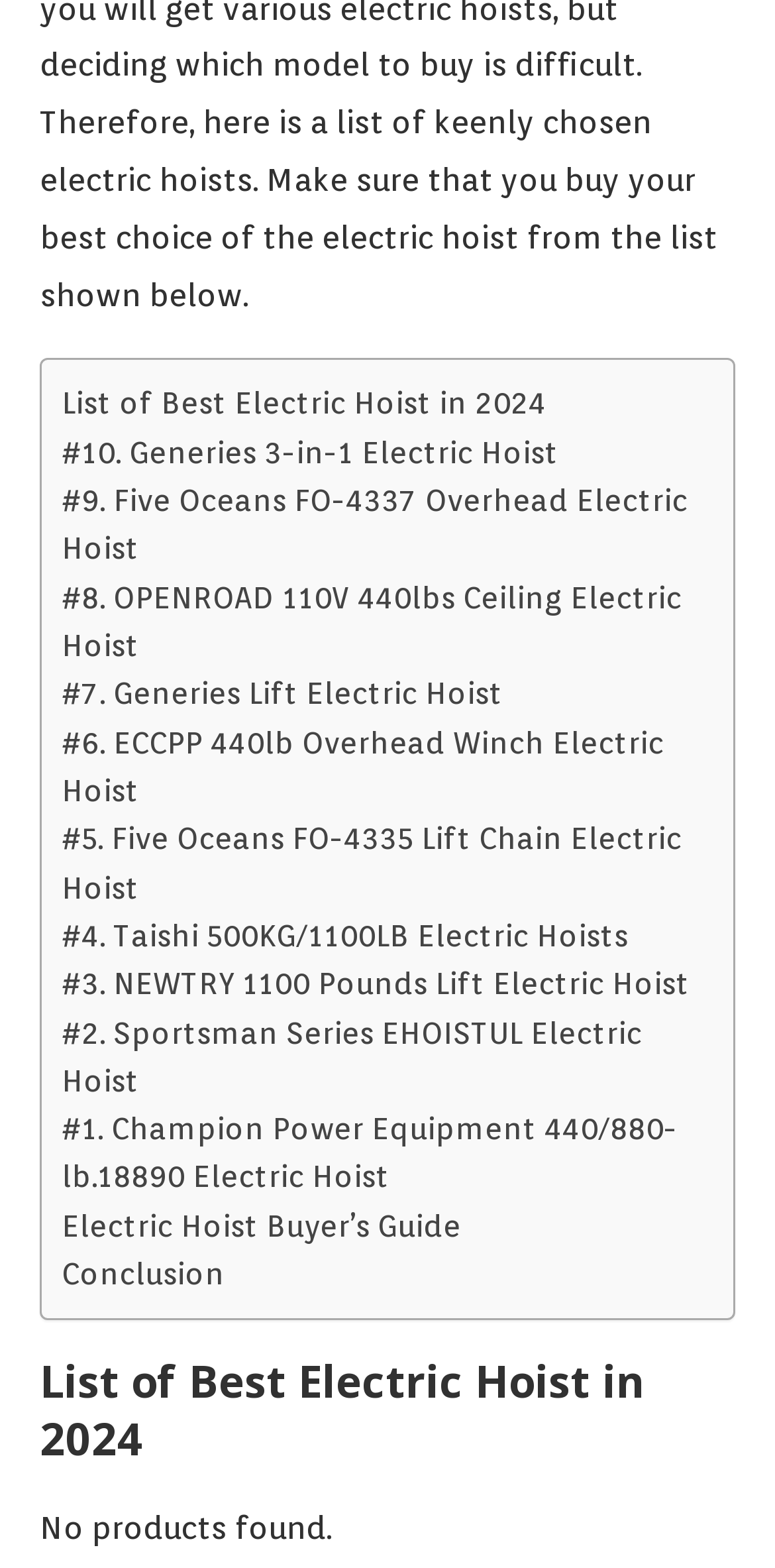Determine the bounding box coordinates for the HTML element mentioned in the following description: "Conclusion". The coordinates should be a list of four floats ranging from 0 to 1, represented as [left, top, right, bottom].

[0.079, 0.798, 0.29, 0.828]